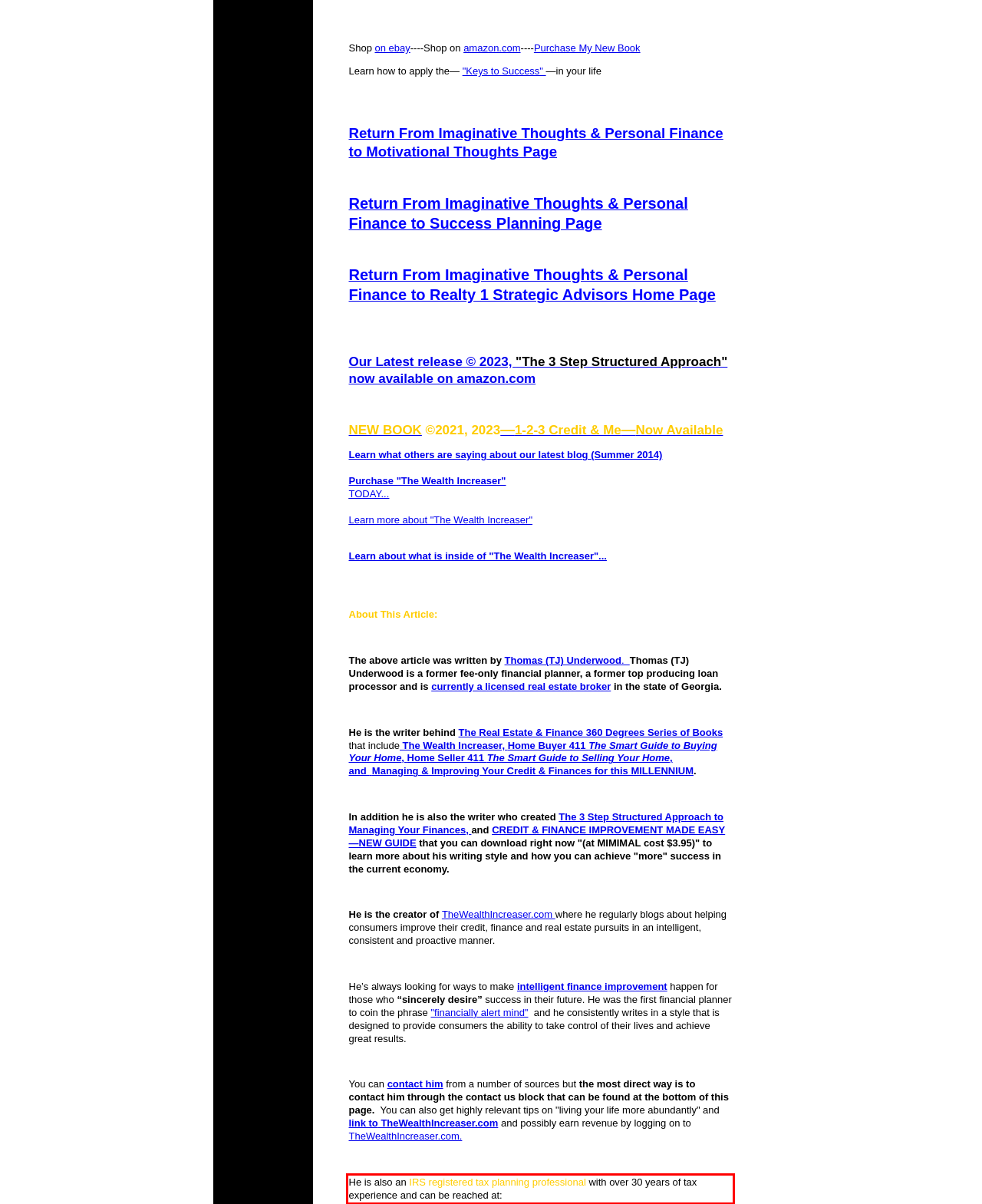Given the screenshot of the webpage, identify the red bounding box, and recognize the text content inside that red bounding box.

He is also an IRS registered tax planning professional with over 30 years of tax experience and can be reached at: